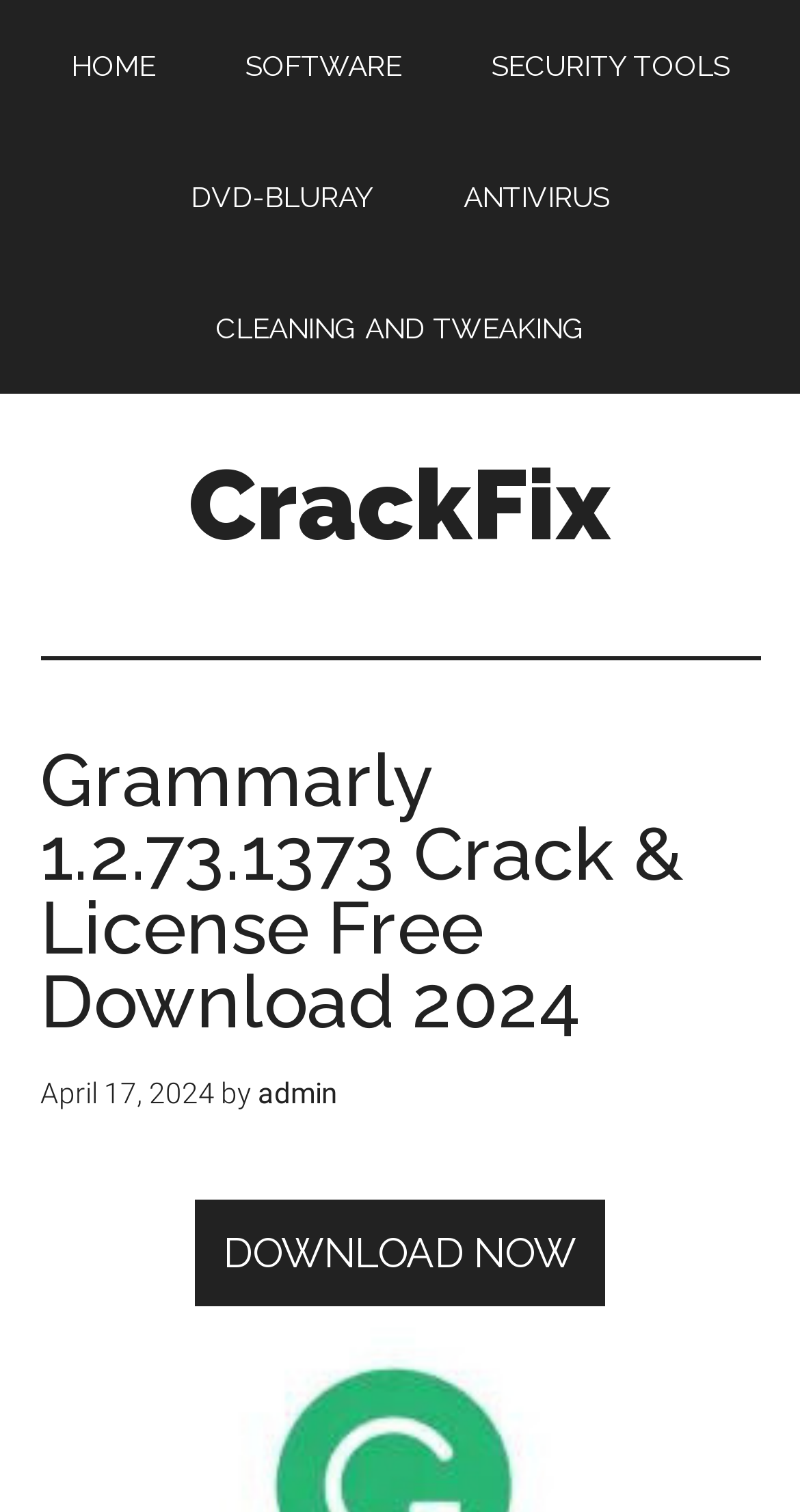Please mark the bounding box coordinates of the area that should be clicked to carry out the instruction: "view admin profile".

[0.322, 0.712, 0.422, 0.734]